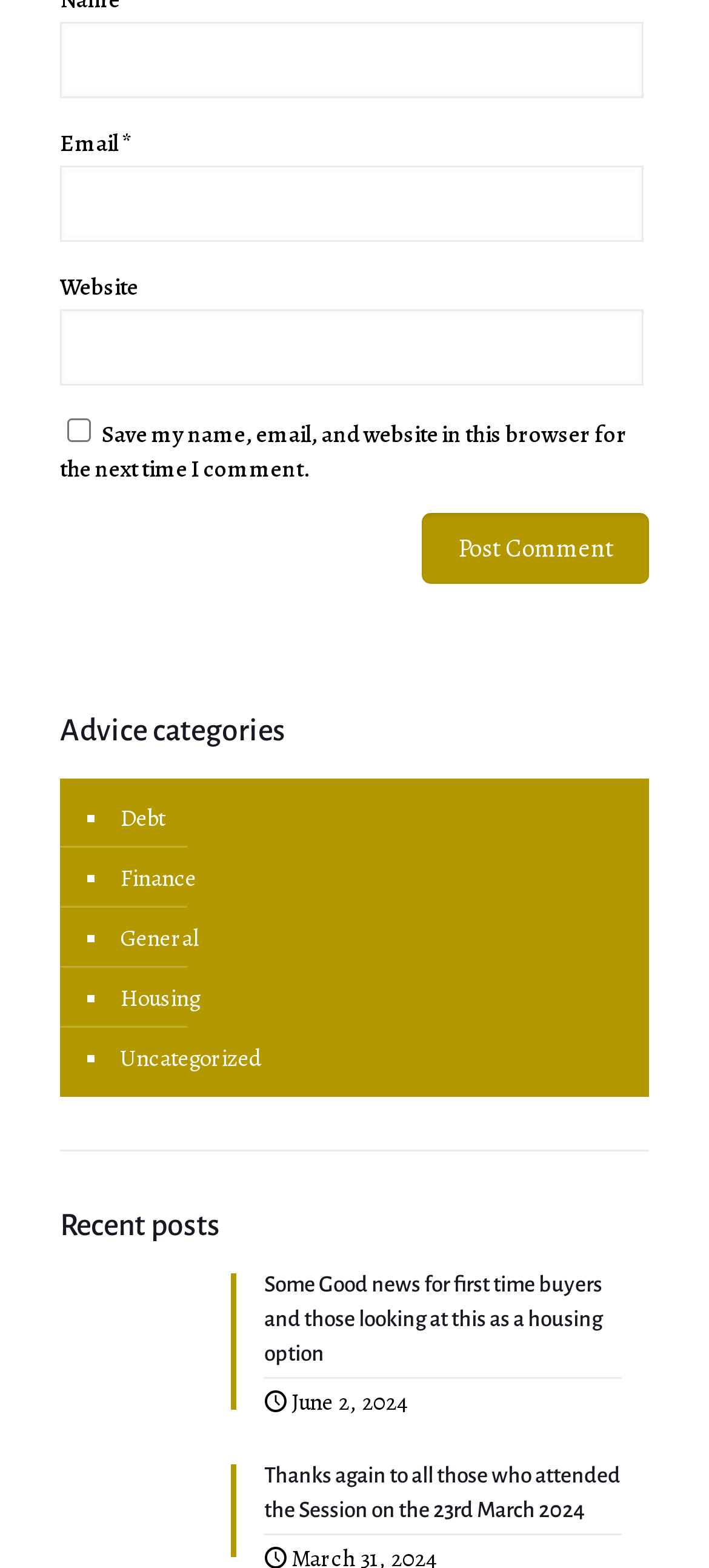Please determine the bounding box coordinates for the element that should be clicked to follow these instructions: "Check the Save my name, email, and website checkbox".

[0.095, 0.267, 0.128, 0.282]